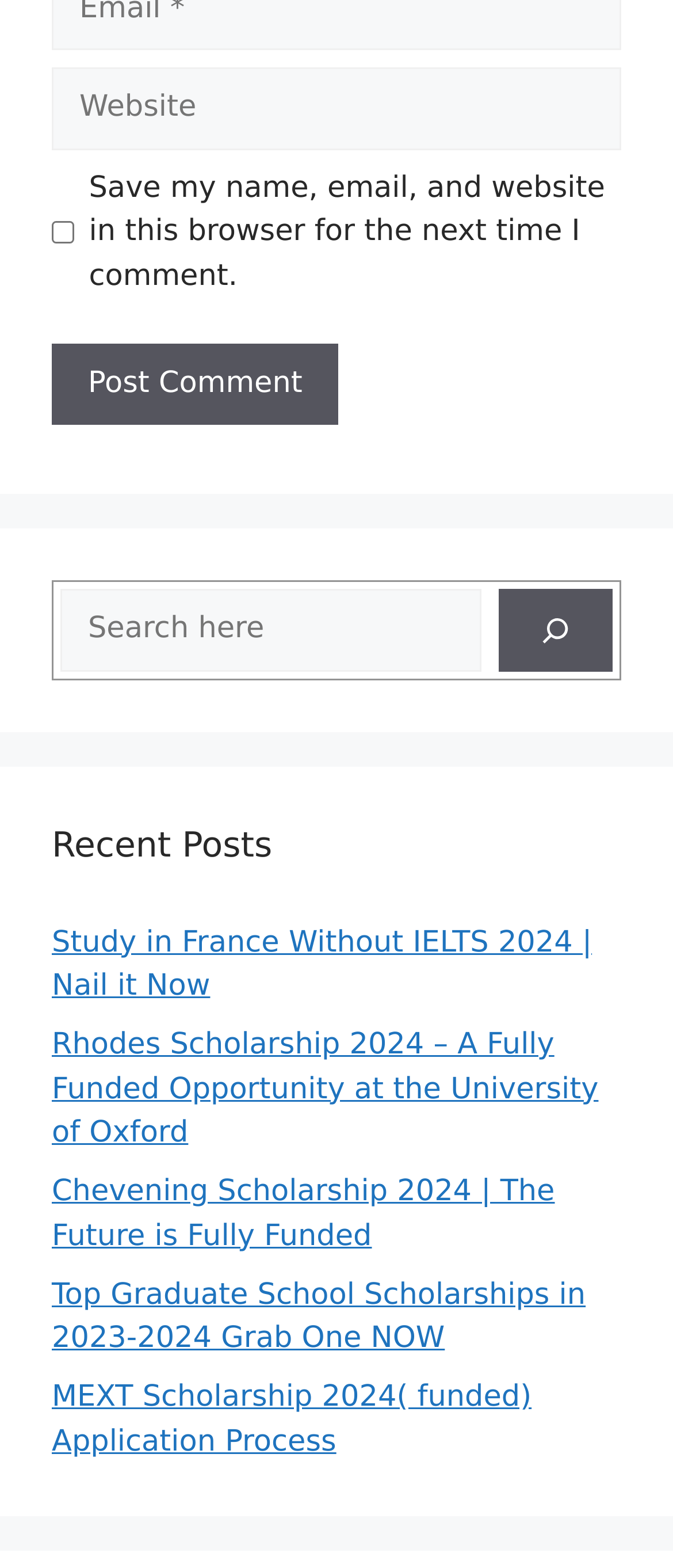Given the element description: "name="submit" value="Post Comment"", predict the bounding box coordinates of this UI element. The coordinates must be four float numbers between 0 and 1, given as [left, top, right, bottom].

[0.077, 0.219, 0.503, 0.271]